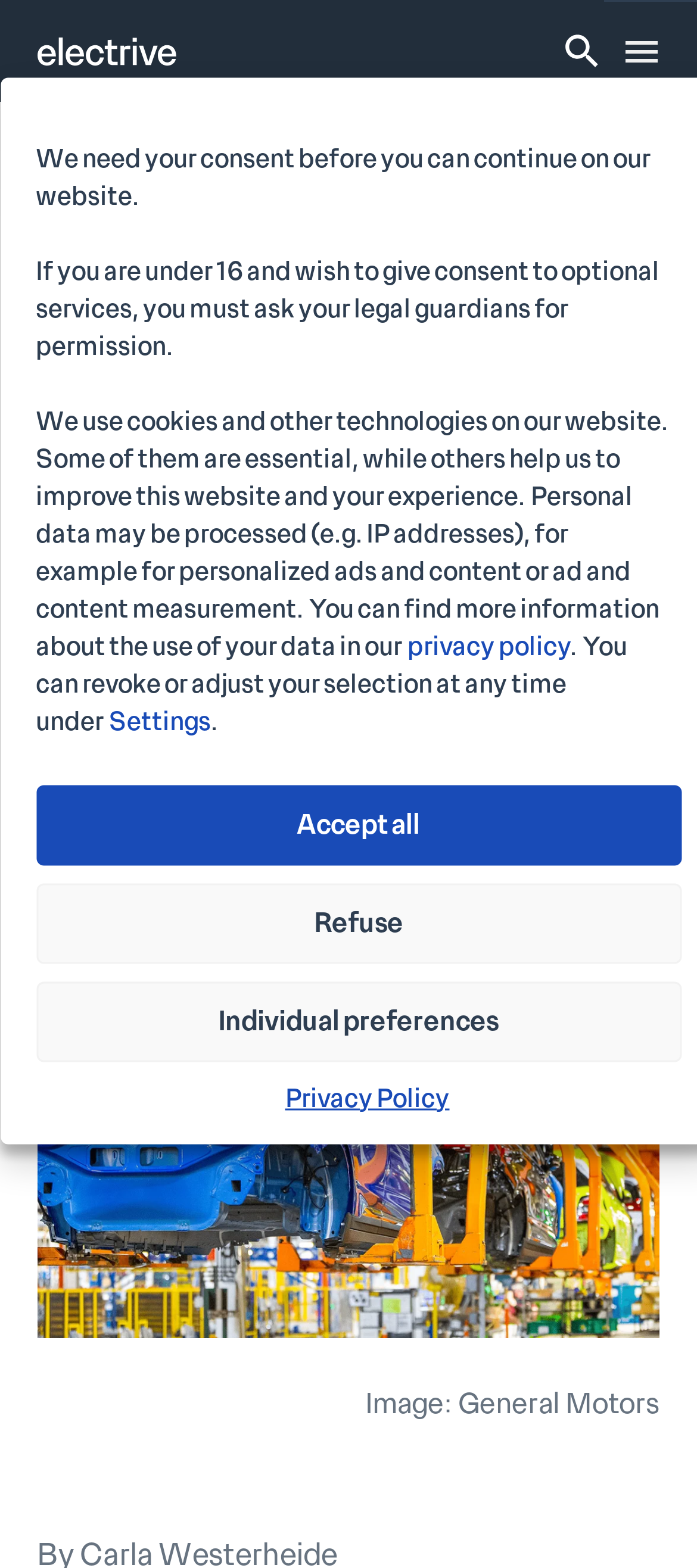Give a detailed overview of the webpage's appearance and contents.

The webpage appears to be an article from electrive.com, with a focus on General Motors' leadership team changes and global market strategies. 

At the top of the page, there is a notification section that requests user consent before continuing, with options to accept all, refuse, or set individual preferences. This section also provides links to the privacy policy and settings.

Below the notification section, there is a logo of electrive.com on the top left, followed by a navigation menu with links to "Media kit" and "electrive deutsch", which has sub-links to "People". 

The main article title, "GM shuffles leadership team and focuses on global markets", is prominently displayed, followed by a brief summary of the article's content. The summary explains that General Motors is making changes to its product development team and creating new roles to oversee global markets, as Global Product Development leader Doug Parks retires after nearly 40 years with the company.

The article also features an image related to General Motors, with a caption "Image: General Motors" at the bottom.